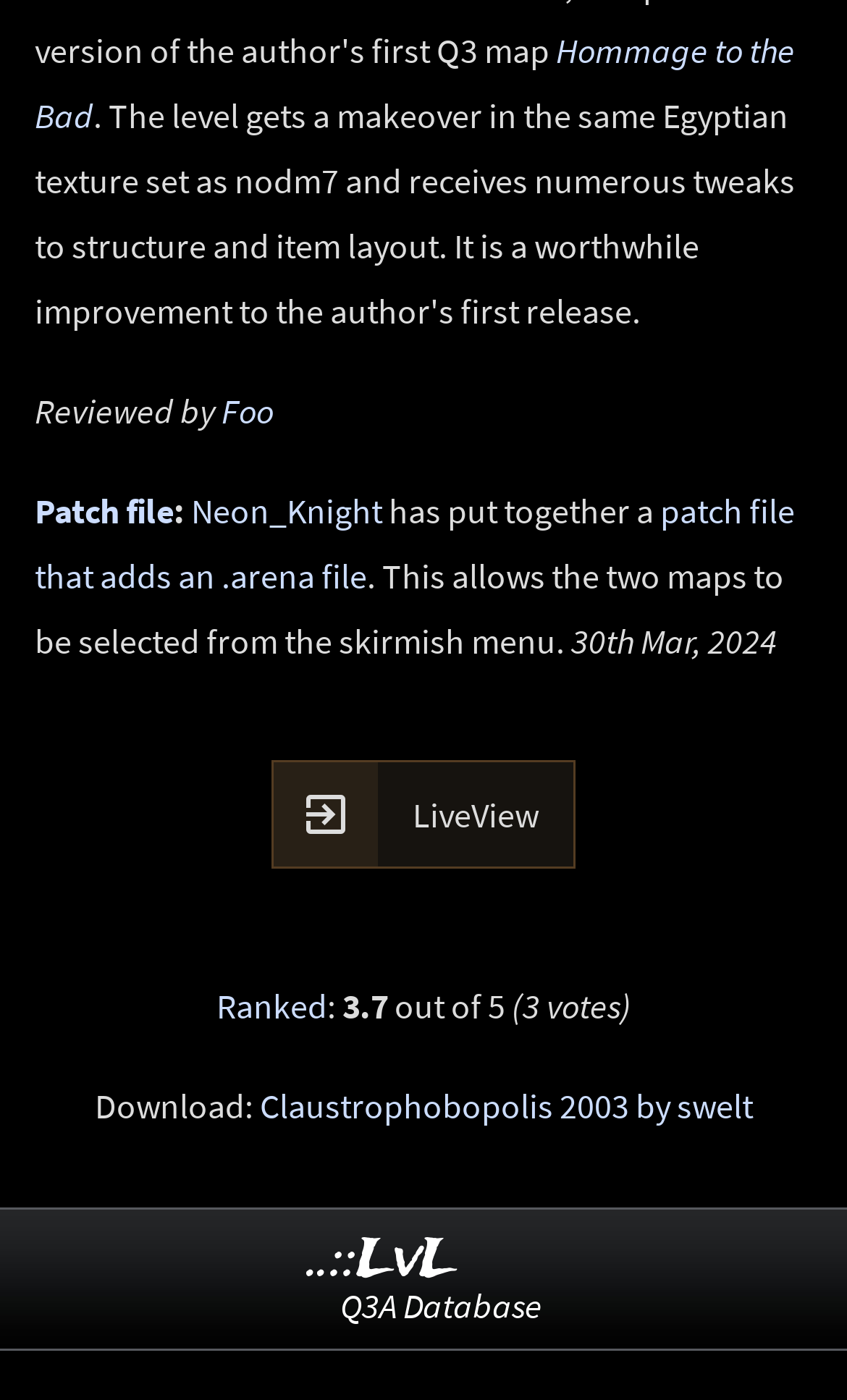Please locate the bounding box coordinates for the element that should be clicked to achieve the following instruction: "Visit Foo's page". Ensure the coordinates are given as four float numbers between 0 and 1, i.e., [left, top, right, bottom].

[0.262, 0.278, 0.323, 0.309]